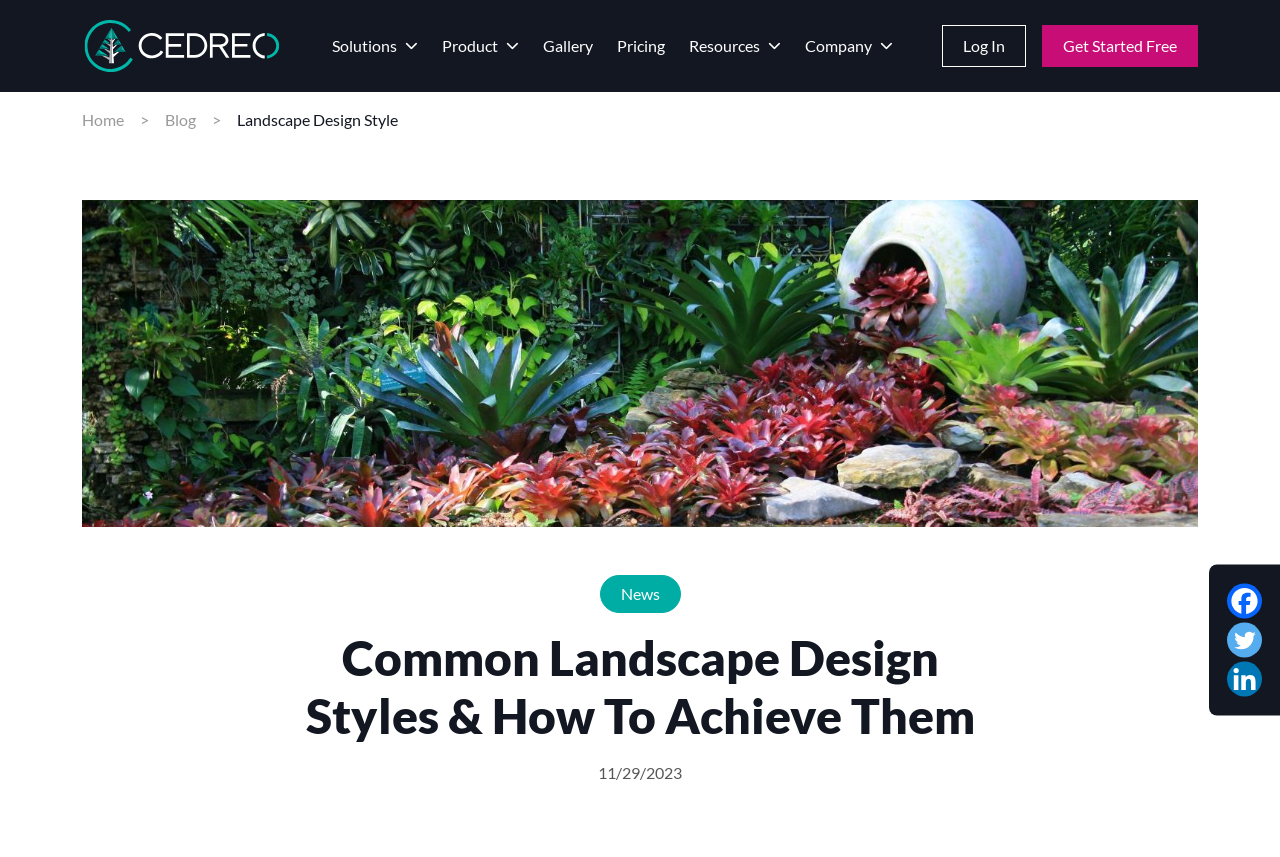What is the category of the blog post?
Answer with a single word or phrase, using the screenshot for reference.

News